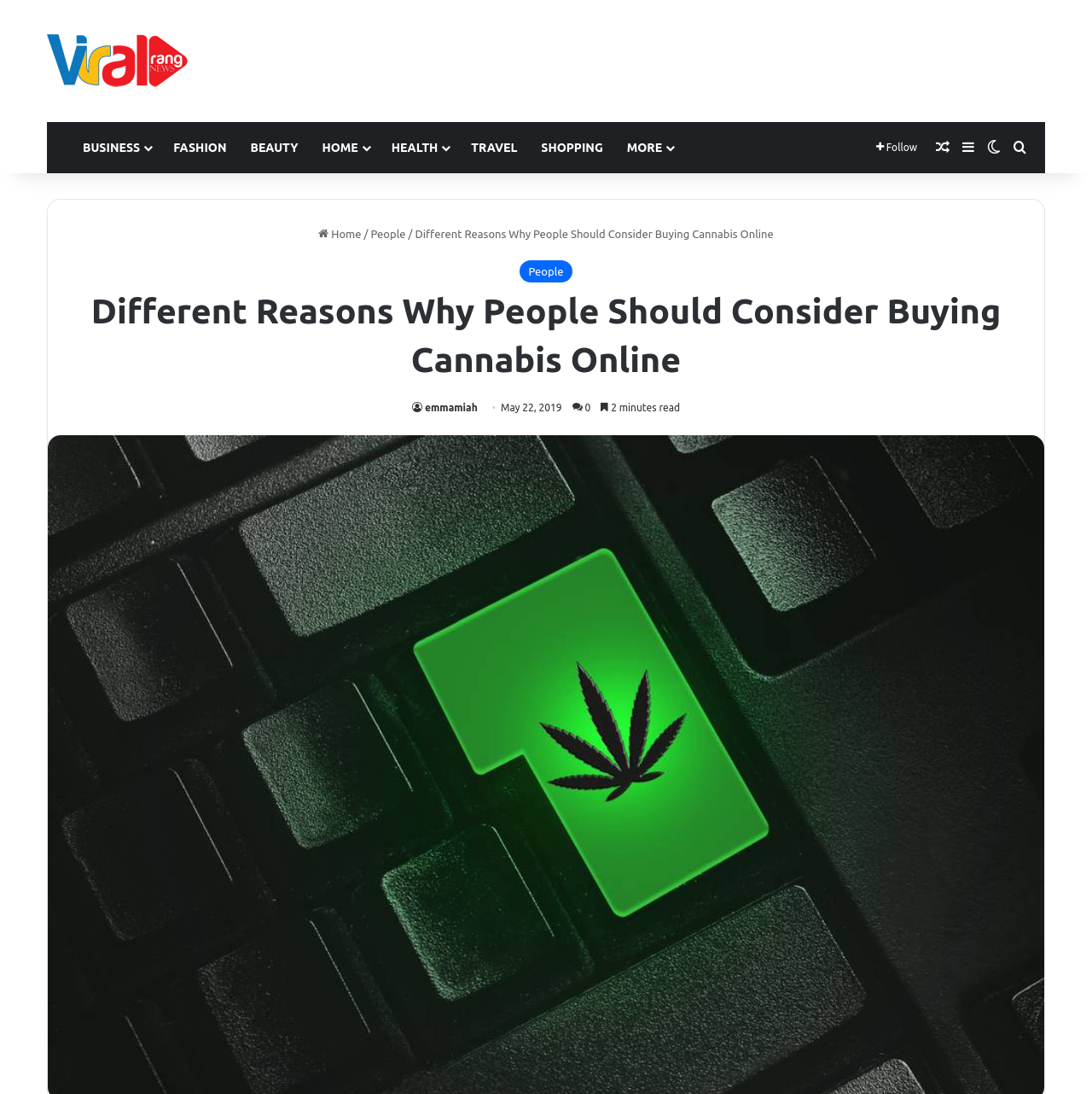Predict the bounding box for the UI component with the following description: "name="password" placeholder="Password"".

None